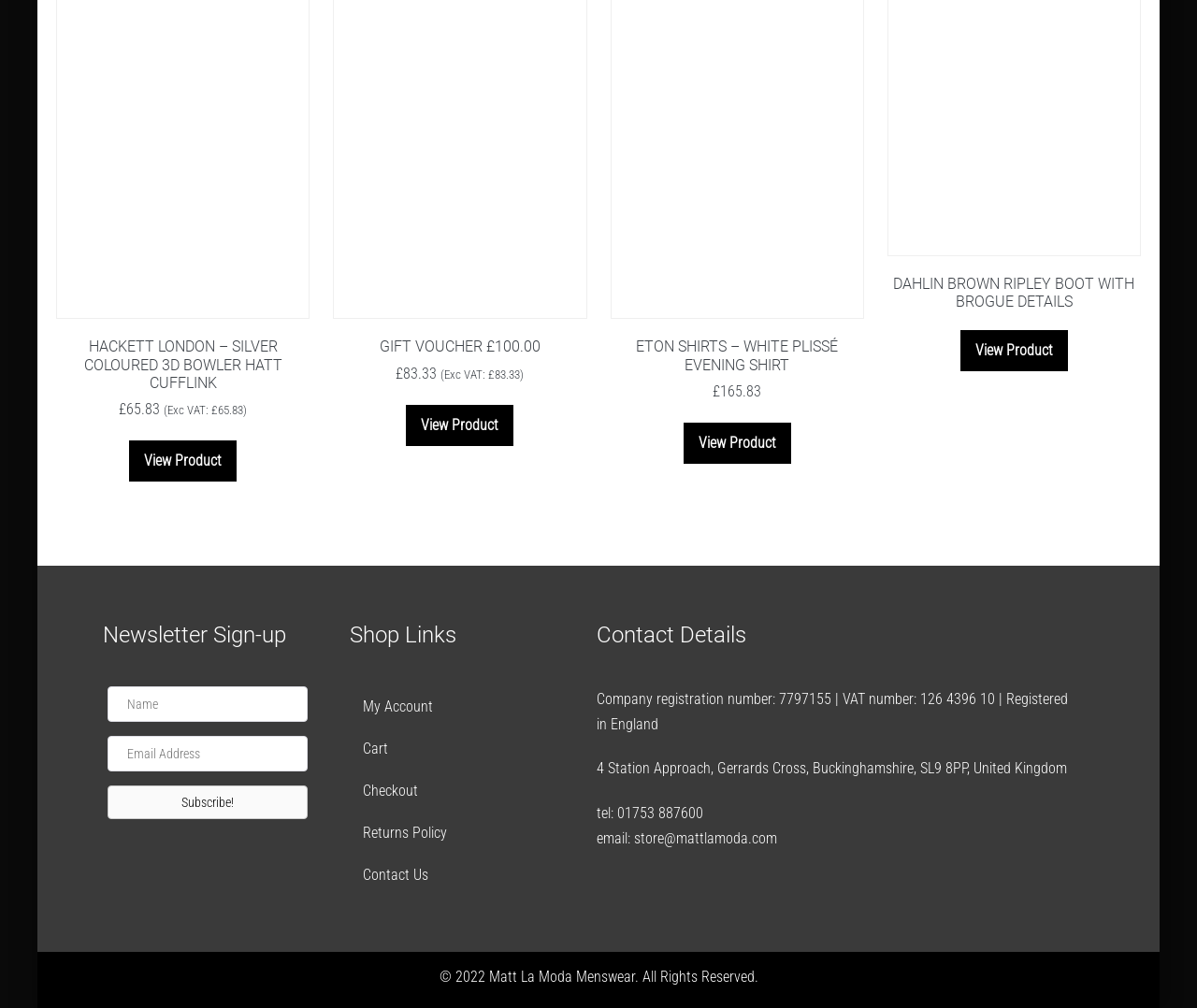Provide the bounding box coordinates for the UI element that is described as: "parent_node: Name aria-describedby="name-error" name="fl-subscribe-form-name" placeholder="Name"".

[0.09, 0.681, 0.257, 0.716]